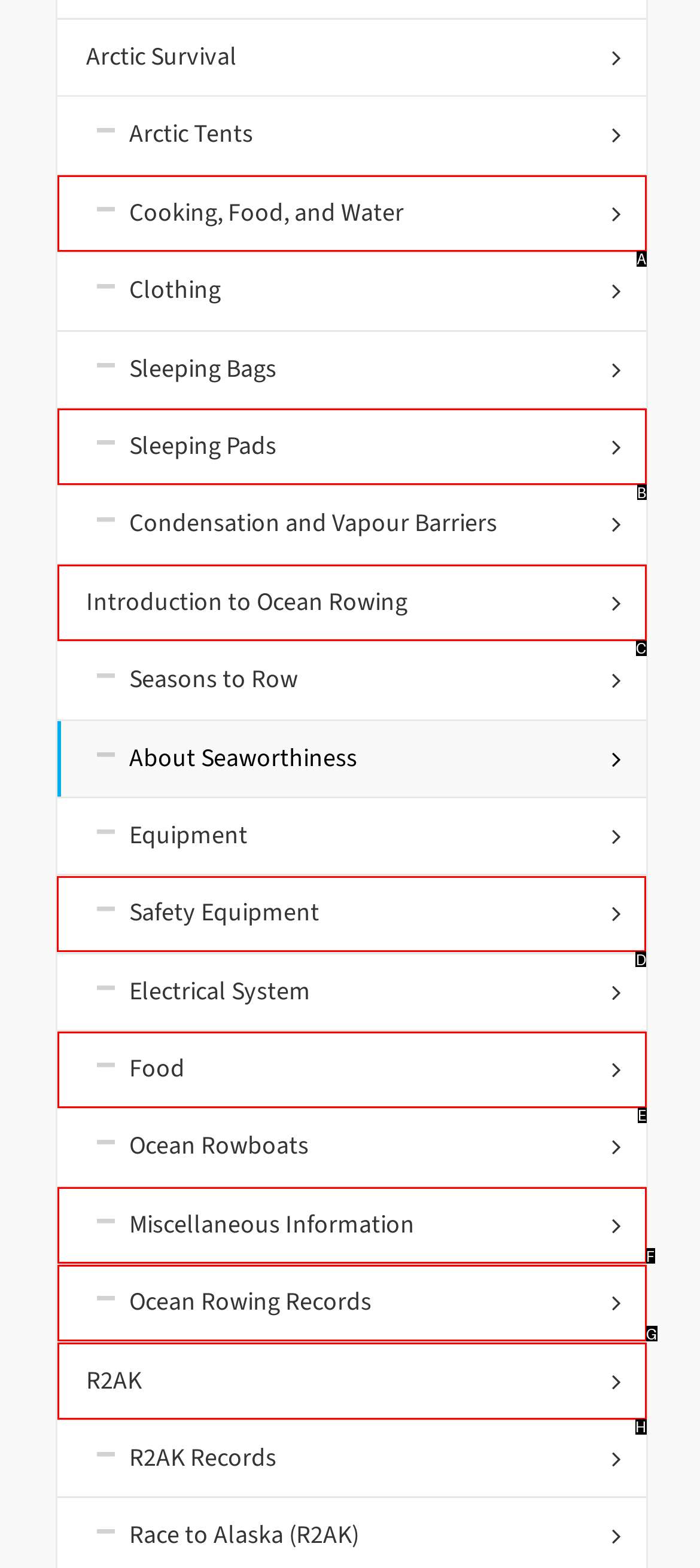Identify the letter of the correct UI element to fulfill the task: Learn about Safety Equipment from the given options in the screenshot.

D